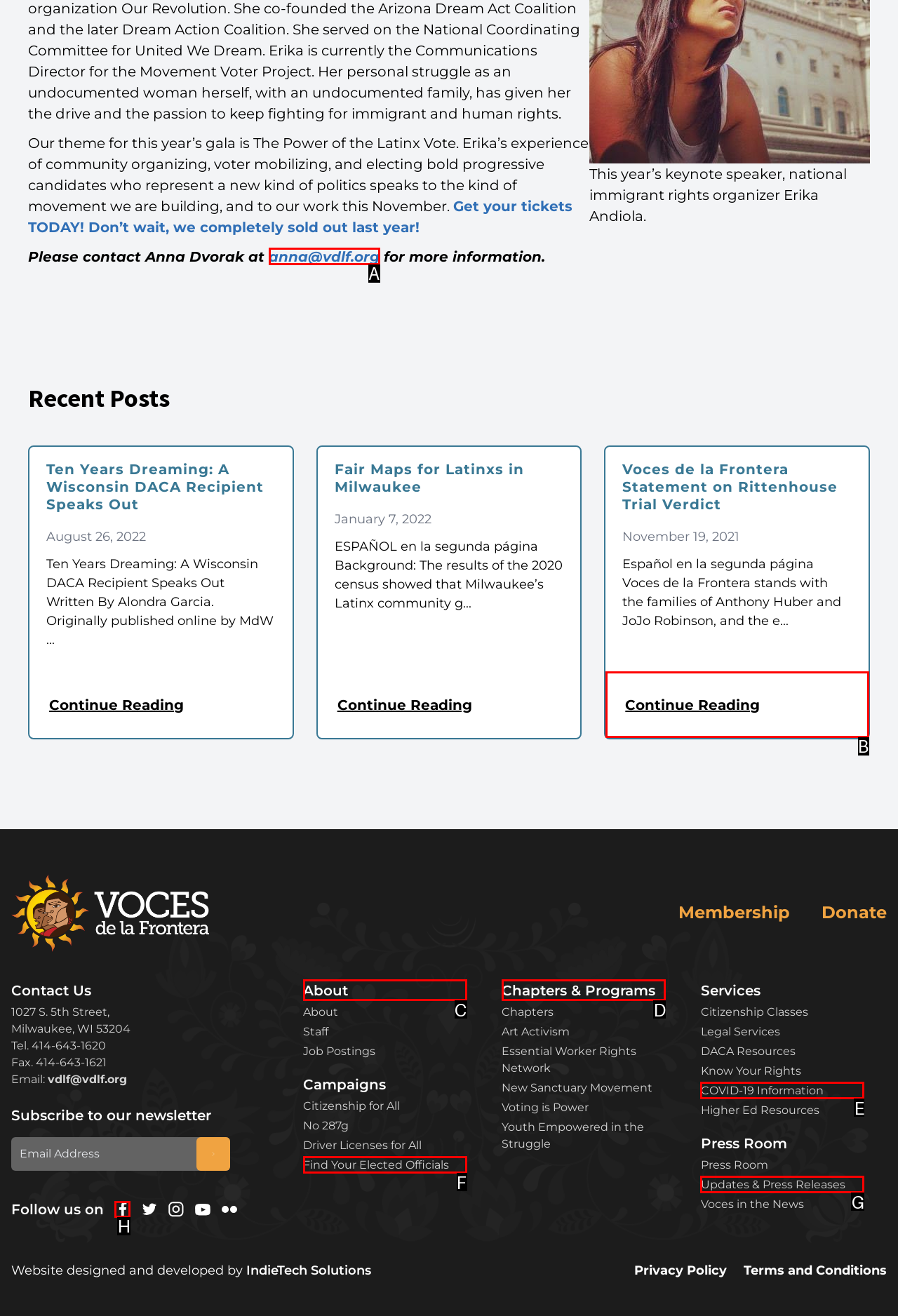Select the appropriate bounding box to fulfill the task: Click the 'Beijing approves driverless taxi permits for Baidu and Pony.ai' link Respond with the corresponding letter from the choices provided.

None